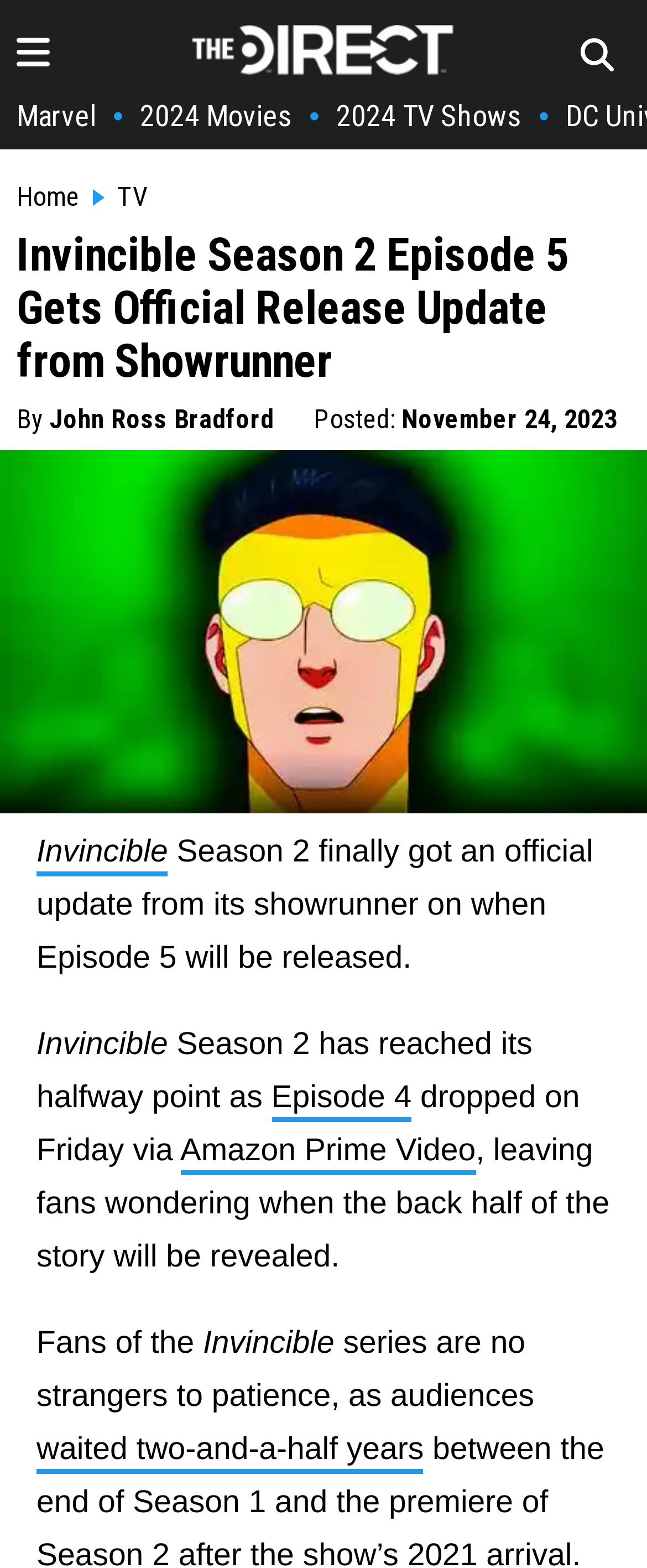What is the platform where Episode 4 was released?
Carefully analyze the image and provide a thorough answer to the question.

I found the answer by reading the text on the webpage, which mentions 'Episode 4 dropped on Friday via Amazon Prime Video'. This indicates that Episode 4 was released on Amazon Prime Video.